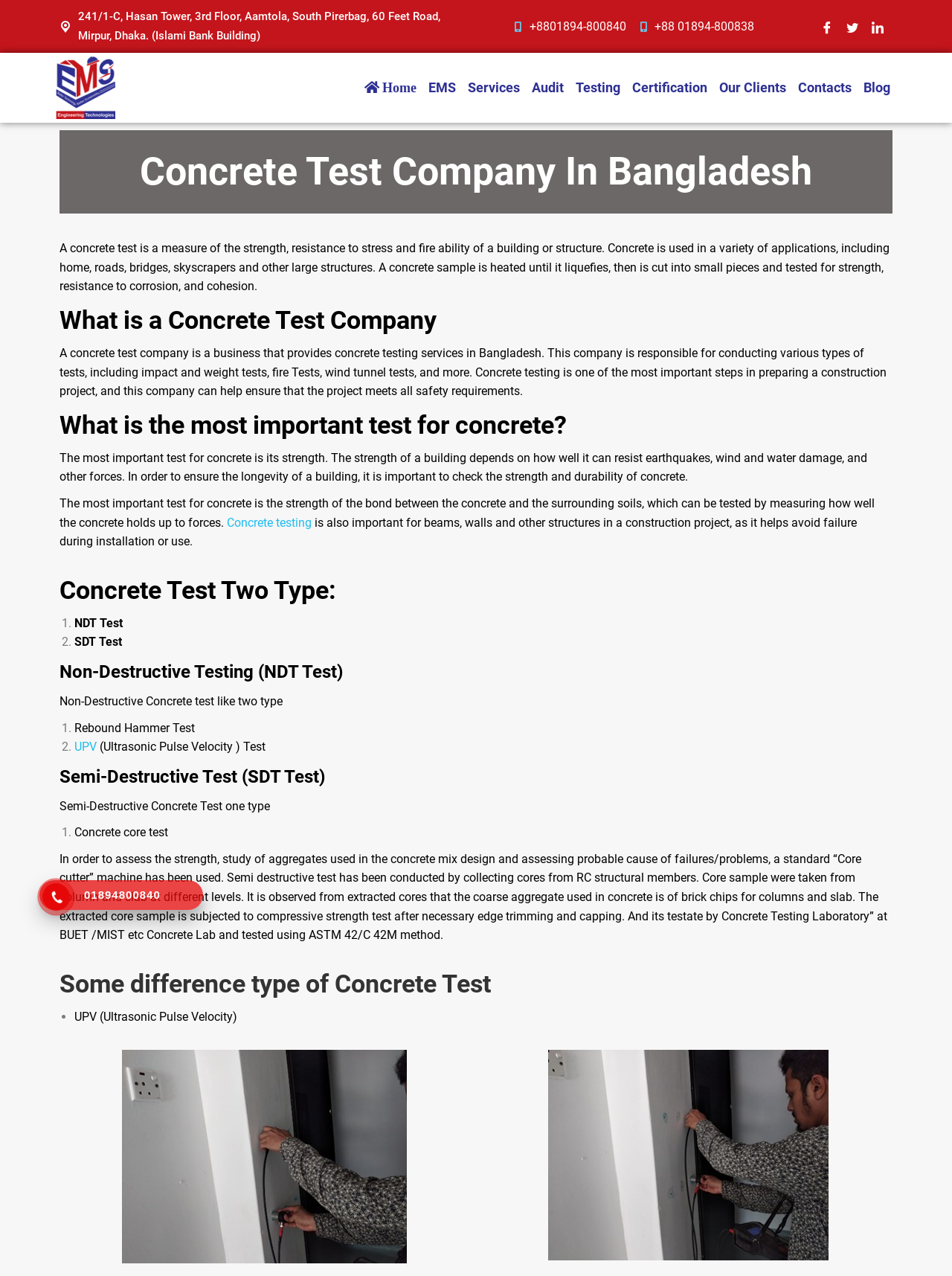Please identify the bounding box coordinates of the clickable area that will allow you to execute the instruction: "Call the hotline number".

[0.049, 0.69, 0.205, 0.713]